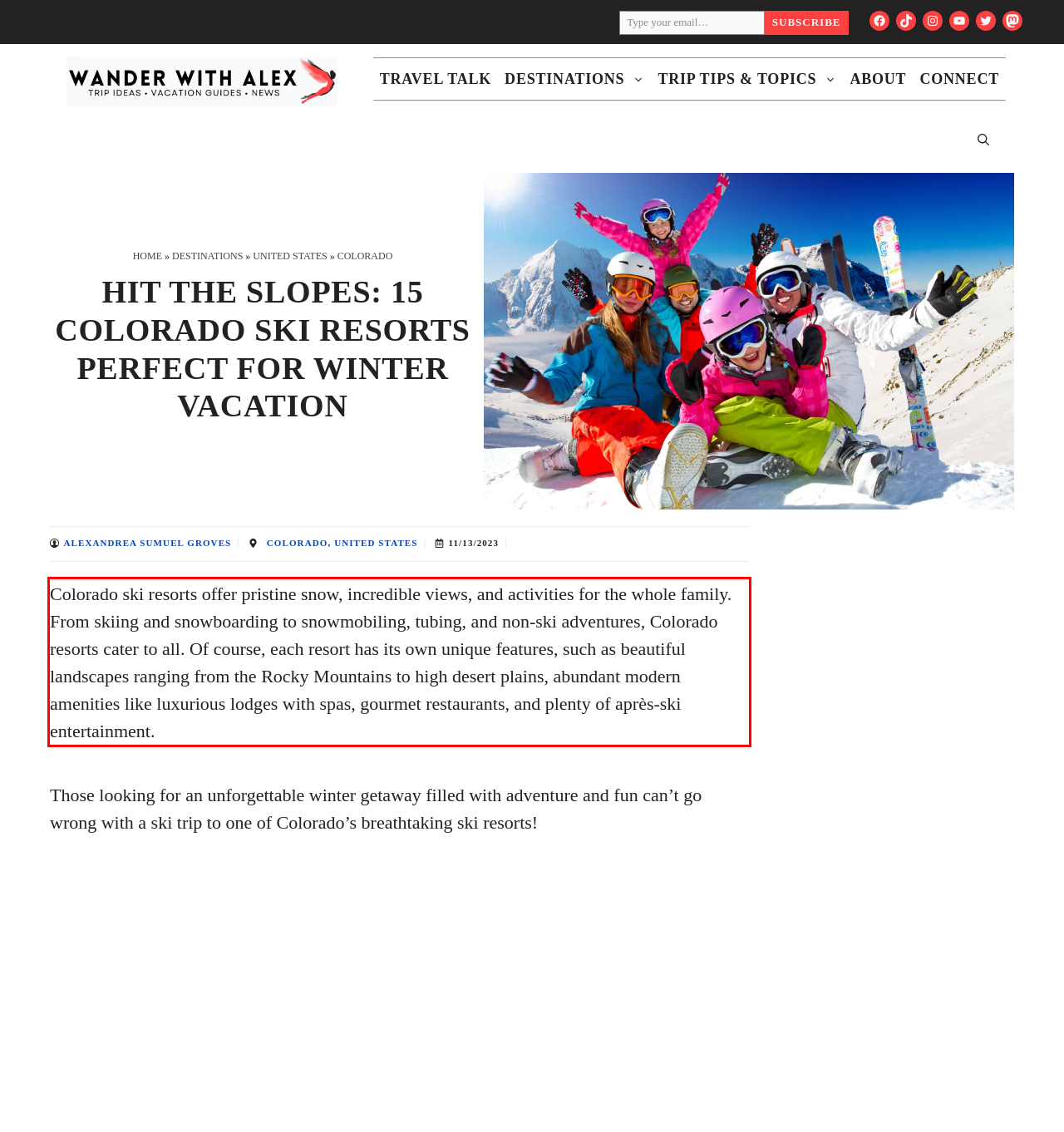Analyze the screenshot of a webpage where a red rectangle is bounding a UI element. Extract and generate the text content within this red bounding box.

Colorado ski resorts offer pristine snow, incredible views, and activities for the whole family. From skiing and snowboarding to snowmobiling, tubing, and non-ski adventures, Colorado resorts cater to all. Of course, each resort has its own unique features, such as beautiful landscapes ranging from the Rocky Mountains to high desert plains, abundant modern amenities like luxurious lodges with spas, gourmet restaurants, and plenty of après-ski entertainment.